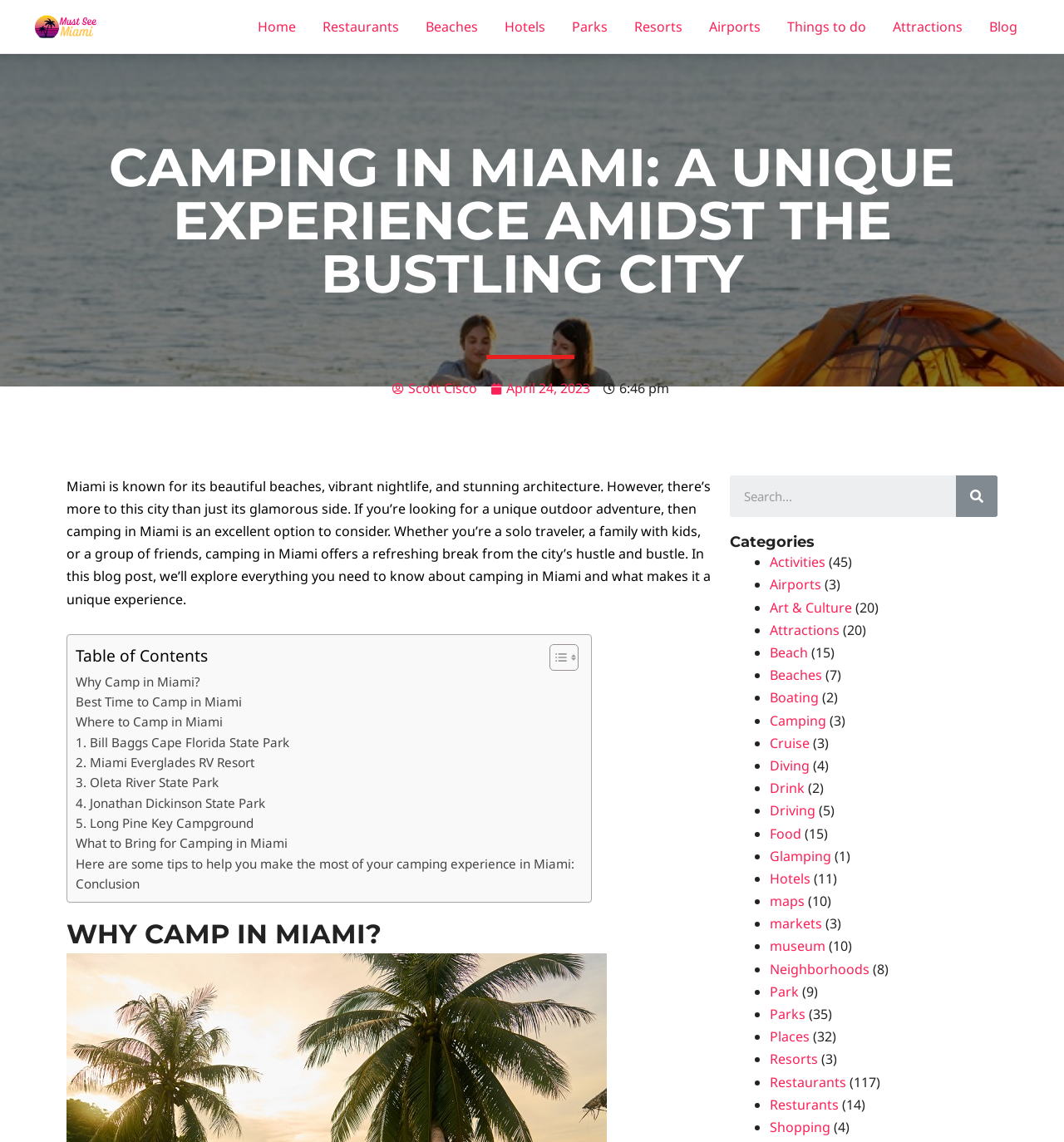Kindly provide the bounding box coordinates of the section you need to click on to fulfill the given instruction: "Read the 'Why Camp in Miami?' section".

[0.062, 0.802, 0.67, 0.835]